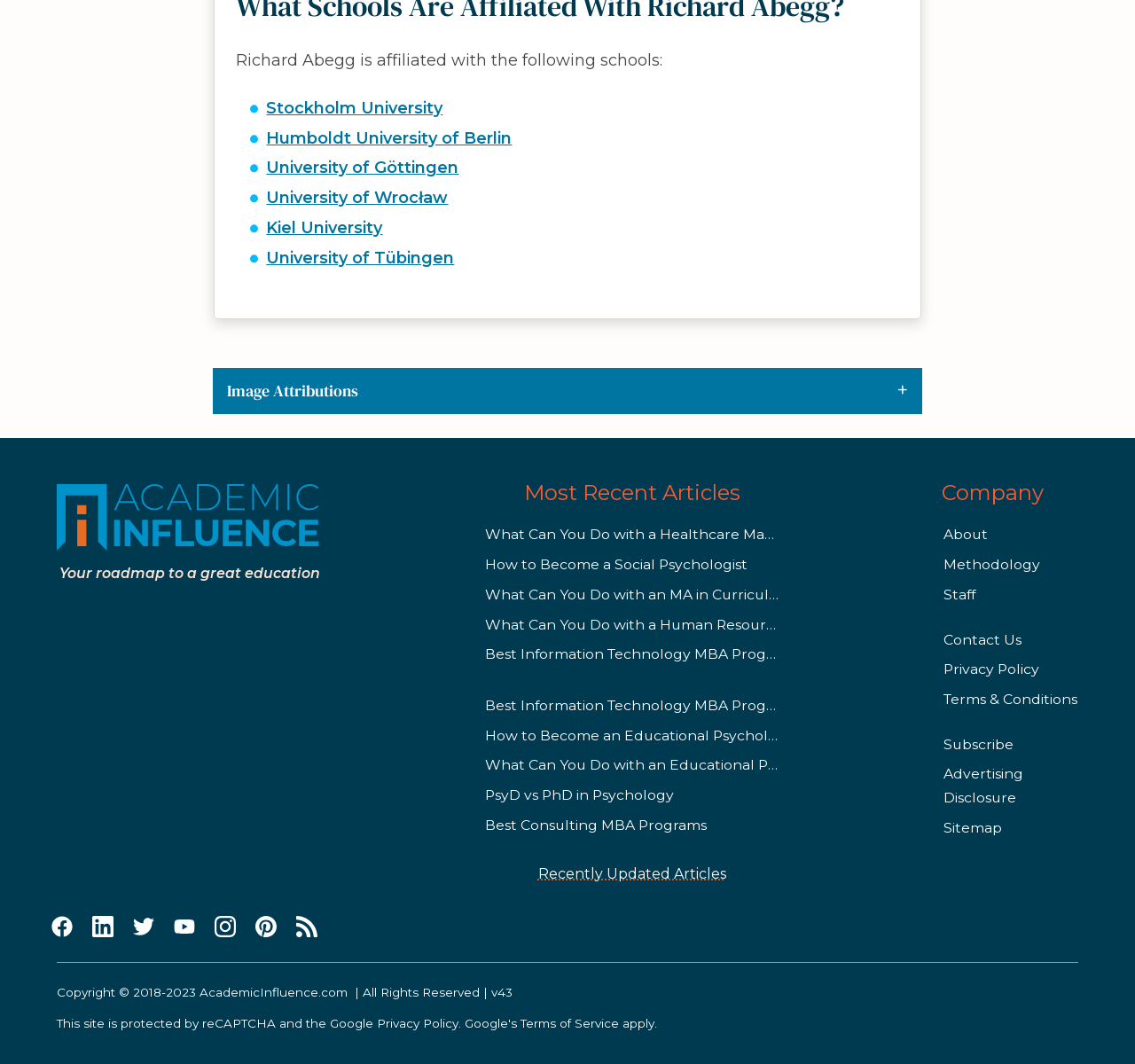Please give a succinct answer using a single word or phrase:
How many social media links are at the bottom of the webpage?

6